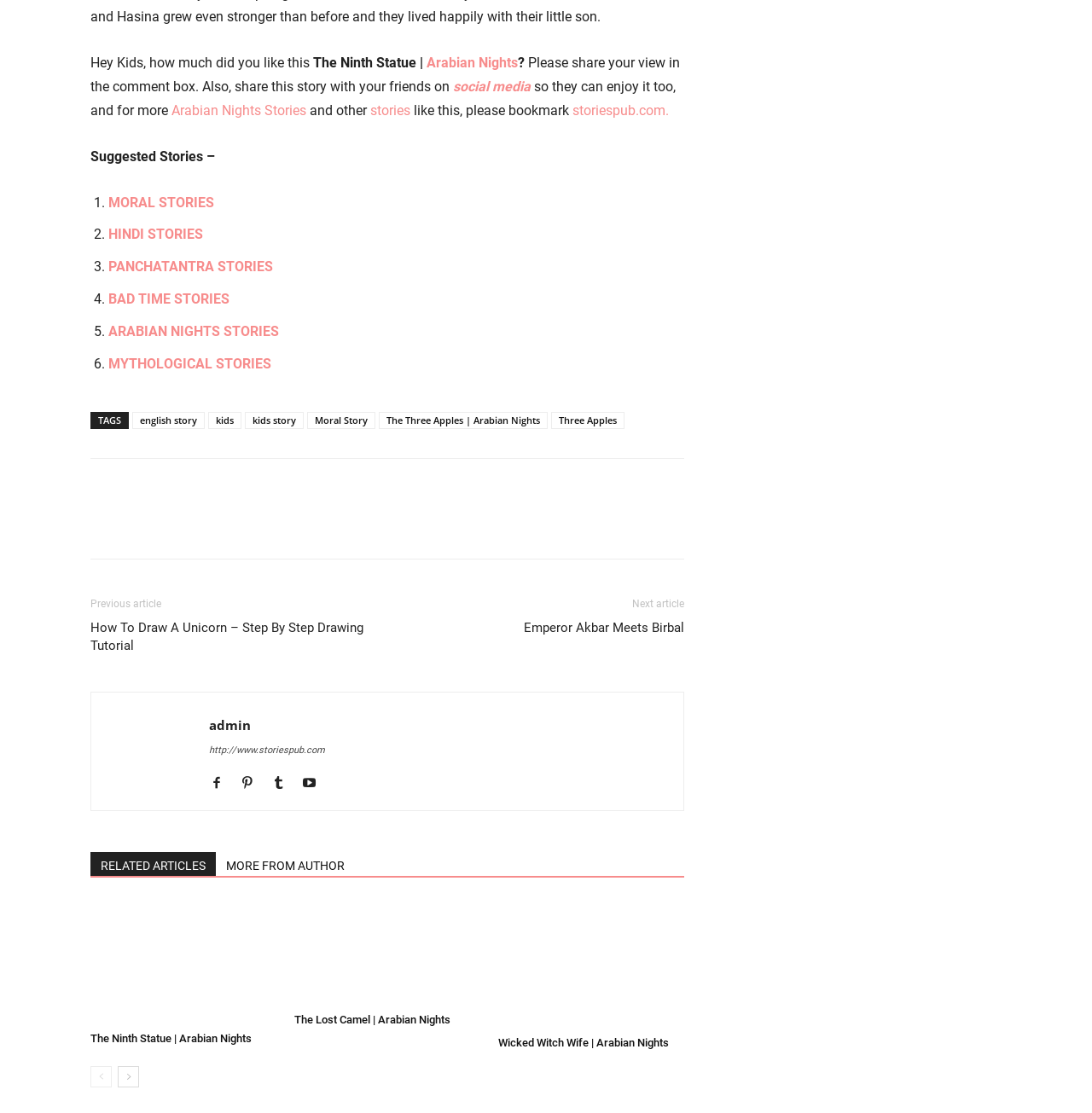Extract the bounding box coordinates for the UI element described by the text: "Emperor Akbar Meets Birbal". The coordinates should be in the form of [left, top, right, bottom] with values between 0 and 1.

[0.48, 0.475, 0.627, 0.491]